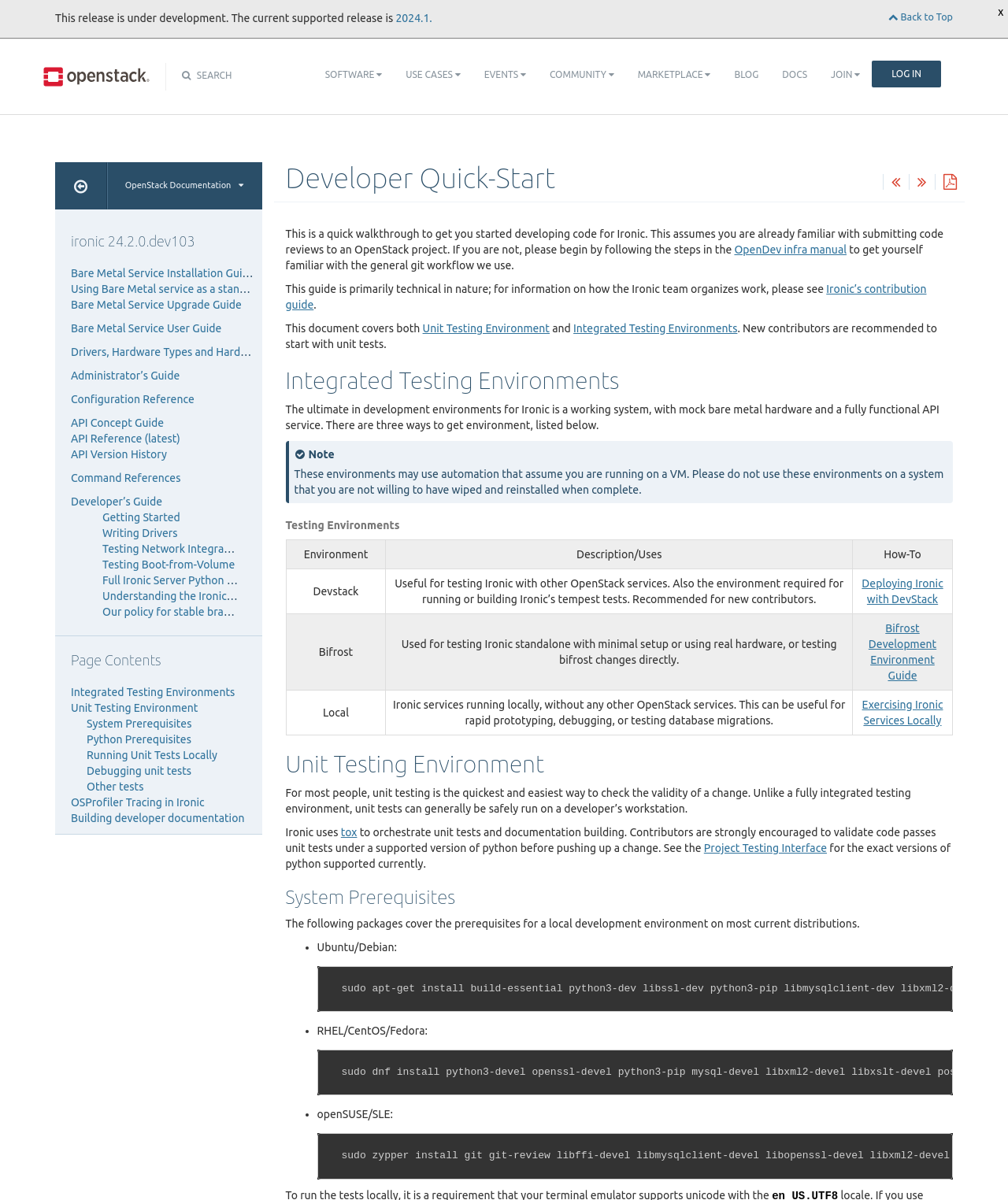Locate the bounding box coordinates of the element that needs to be clicked to carry out the instruction: "Read the 'Integrated Testing Environments' section". The coordinates should be given as four float numbers ranging from 0 to 1, i.e., [left, top, right, bottom].

[0.283, 0.306, 0.945, 0.328]